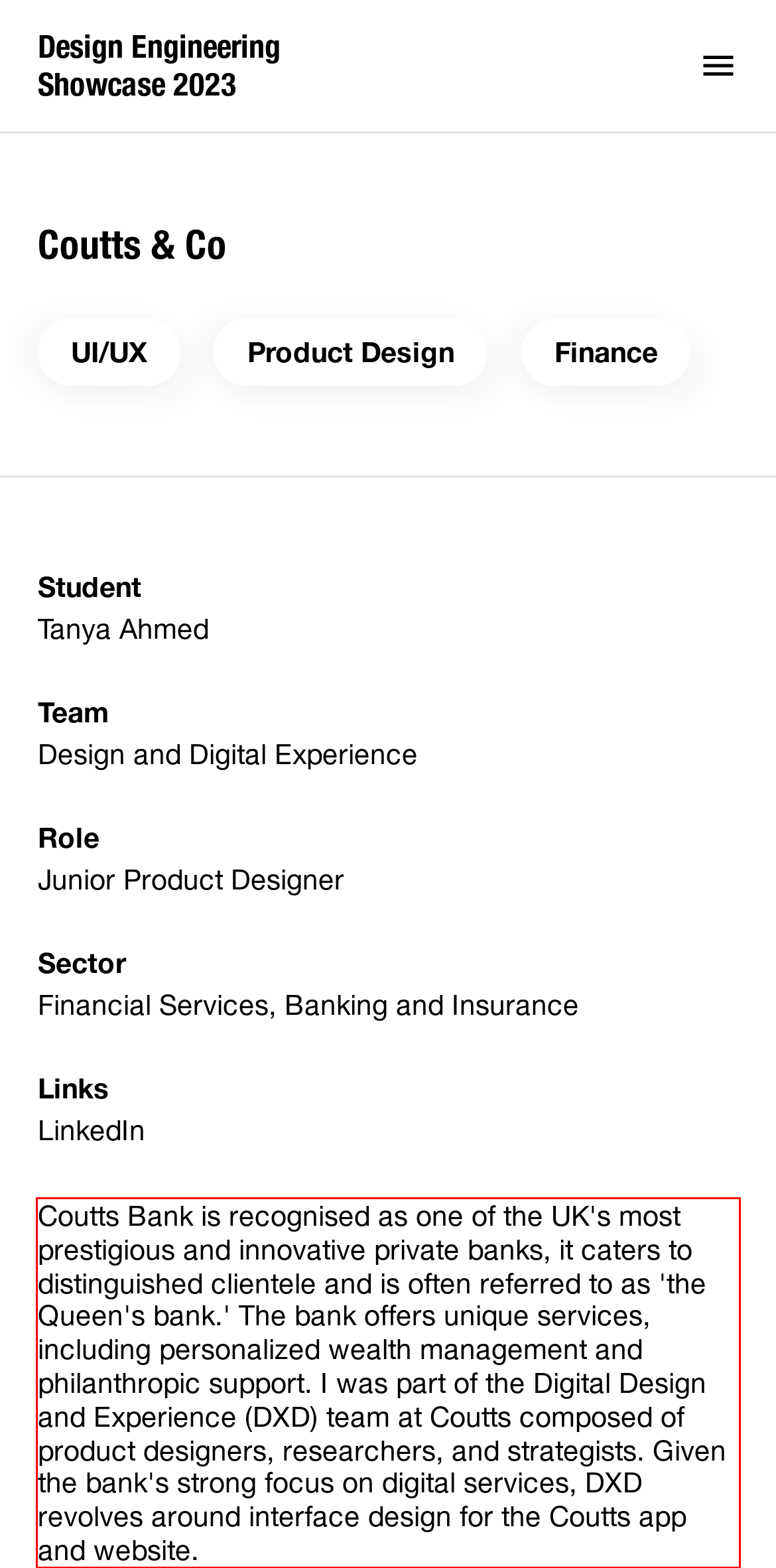Using the webpage screenshot, recognize and capture the text within the red bounding box.

Coutts Bank is recognised as one of the UK's most prestigious and innovative private banks, it caters to distinguished clientele and is often referred to as 'the Queen's bank.' The bank offers unique services, including personalized wealth management and philanthropic support. I was part of the Digital Design and Experience (DXD) team at Coutts composed of product designers, researchers, and strategists. Given the bank's strong focus on digital services, DXD revolves around interface design for the Coutts app and website.